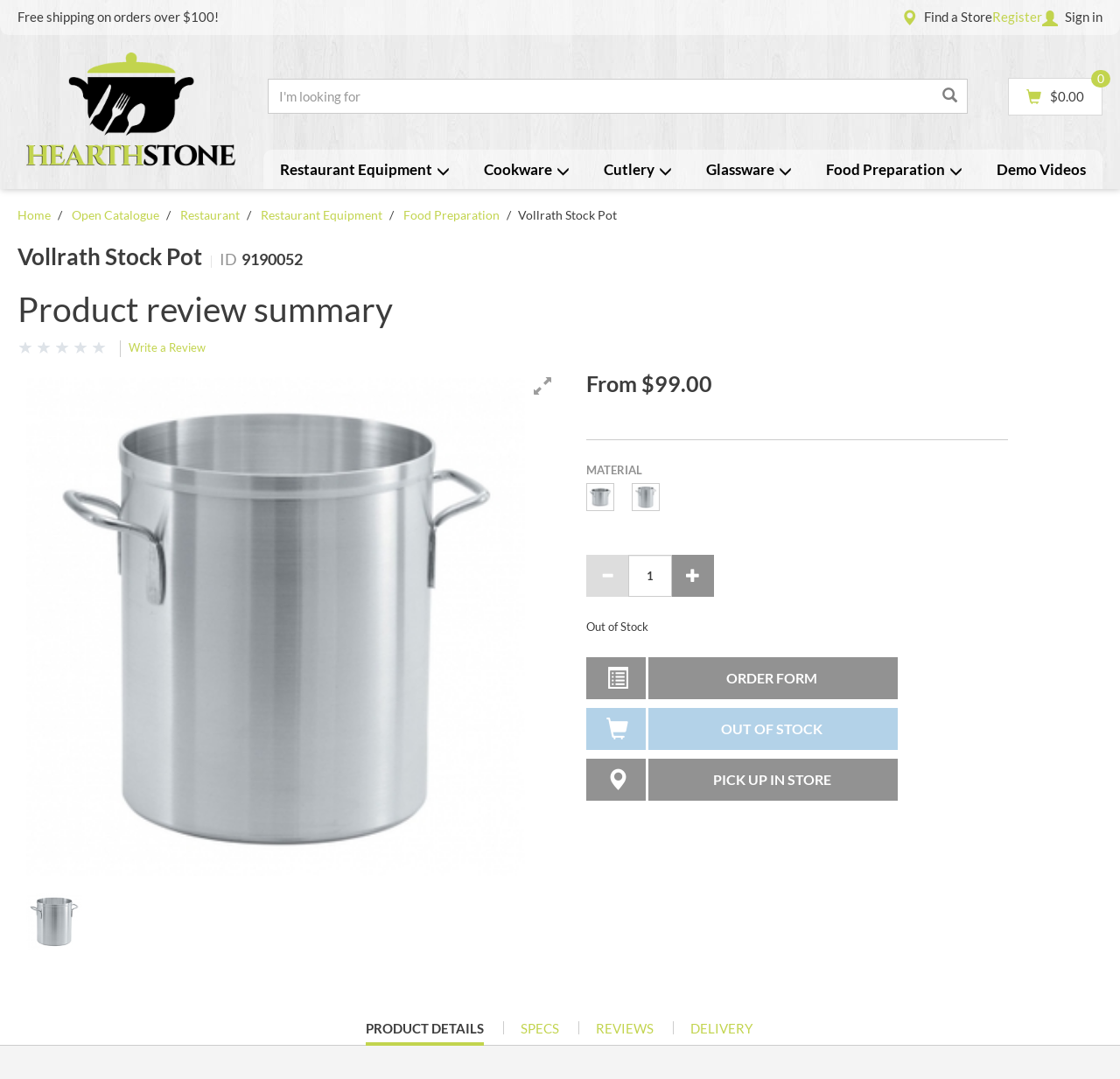Determine which piece of text is the heading of the webpage and provide it.

Product review summary